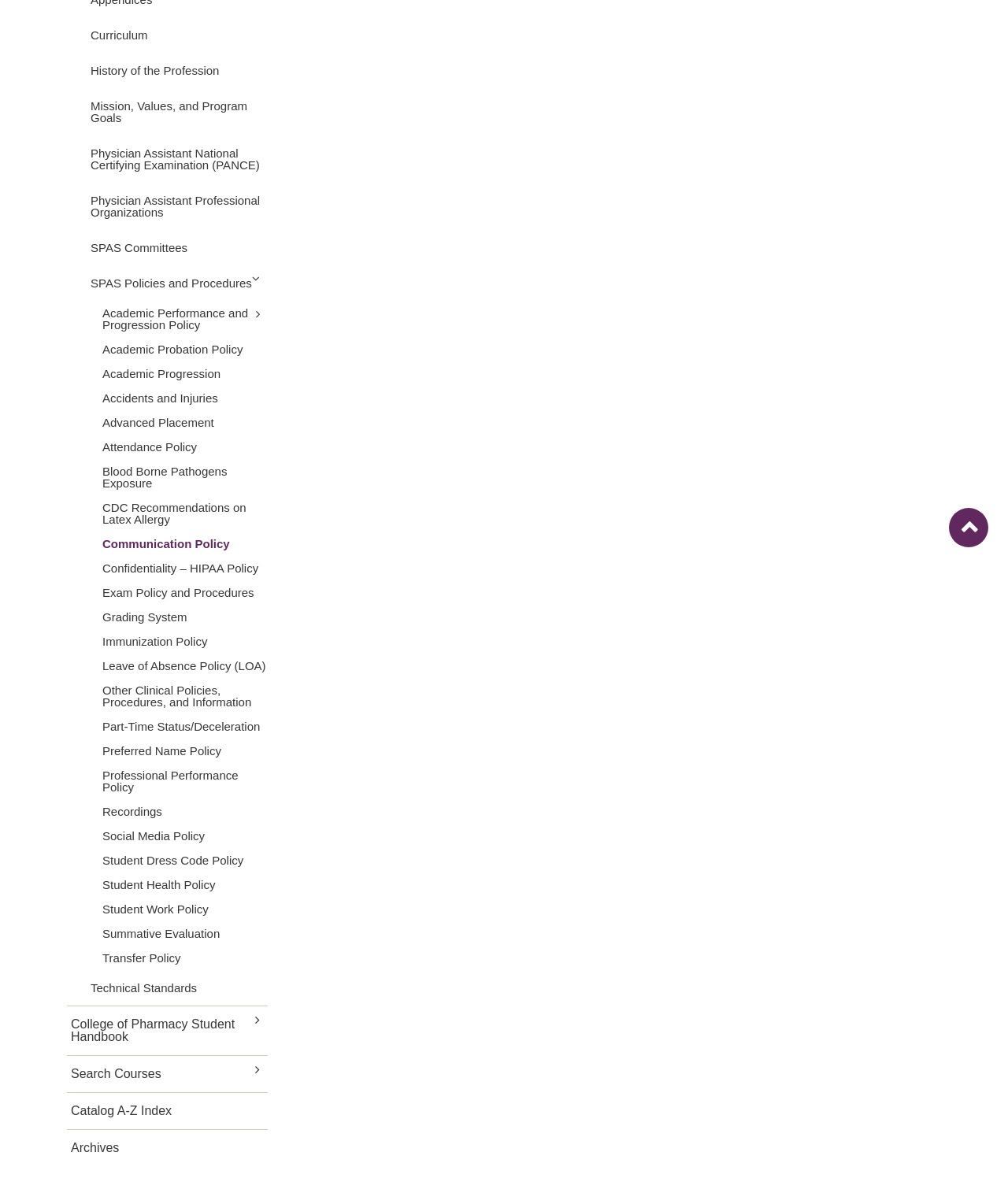Based on the provided description, "Archives", find the bounding box of the corresponding UI element in the screenshot.

[0.066, 0.959, 0.266, 0.99]